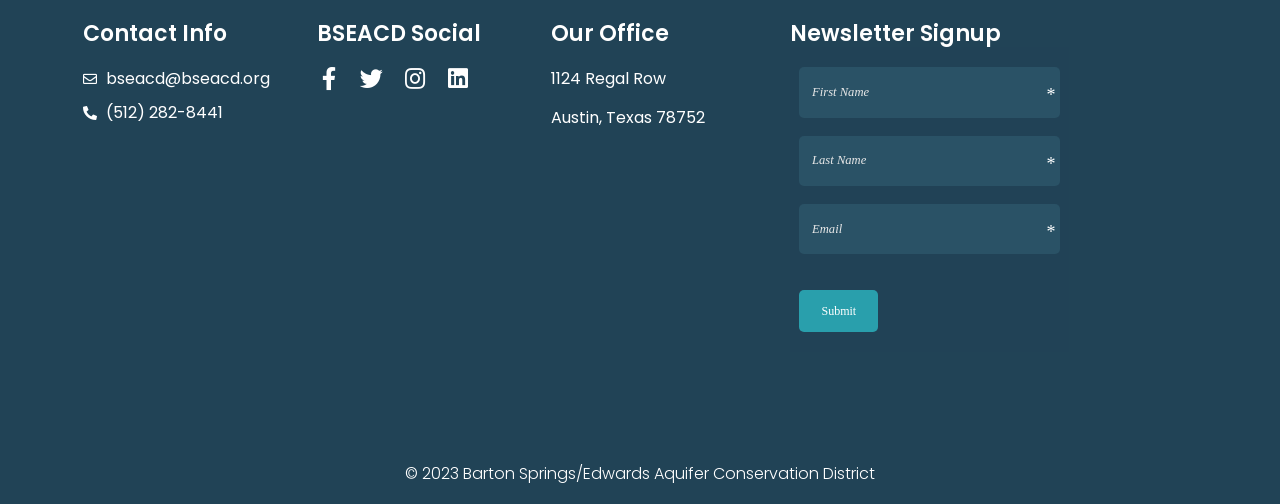Please identify the bounding box coordinates of the element I should click to complete this instruction: 'Enter first name'. The coordinates should be given as four float numbers between 0 and 1, like this: [left, top, right, bottom].

[0.625, 0.133, 0.828, 0.233]